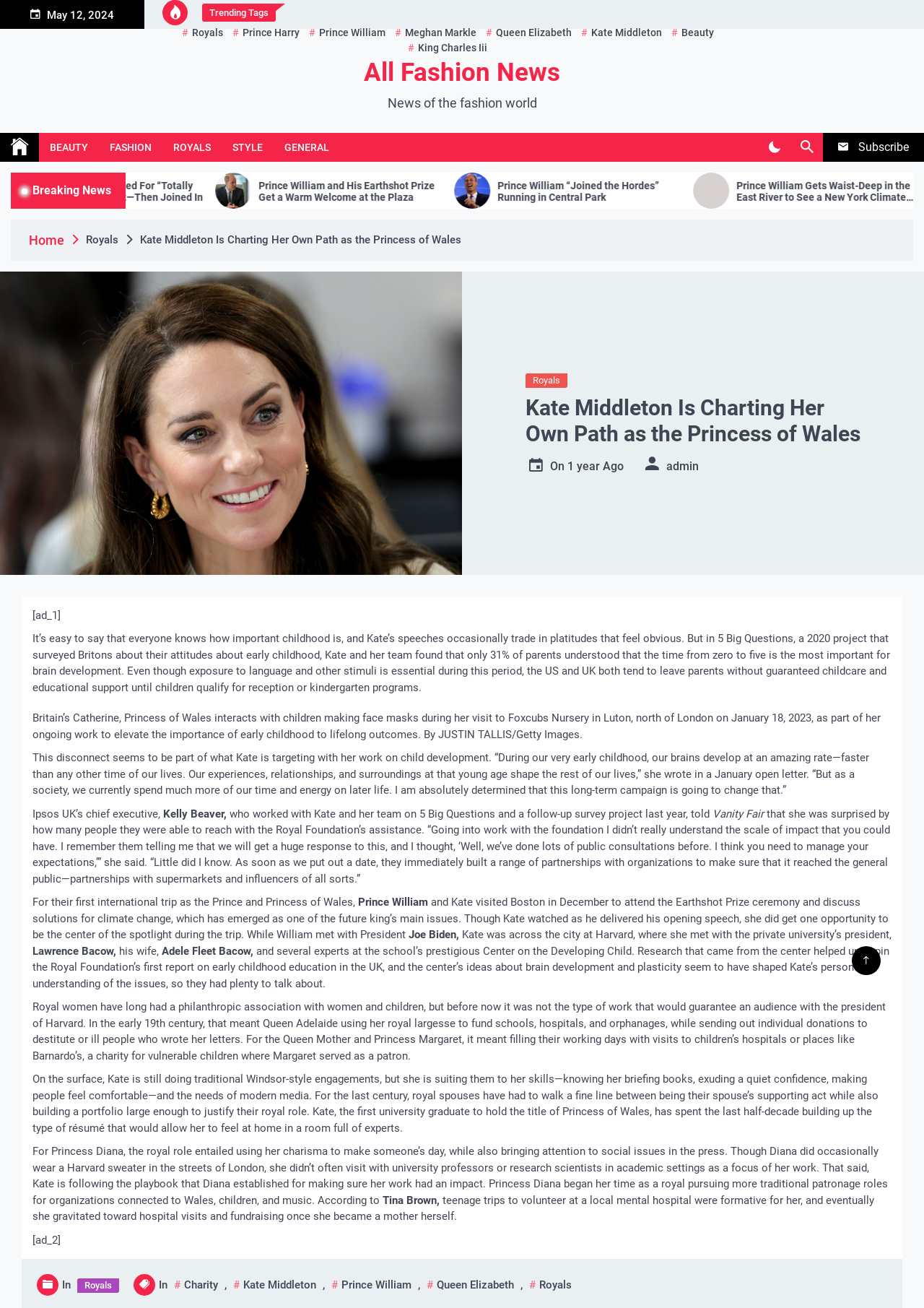Utilize the details in the image to thoroughly answer the following question: What is the age range that Kate's work on child development focuses on?

According to the article, Kate's work on child development focuses on the importance of early childhood, specifically the time from zero to five, which is crucial for brain development.